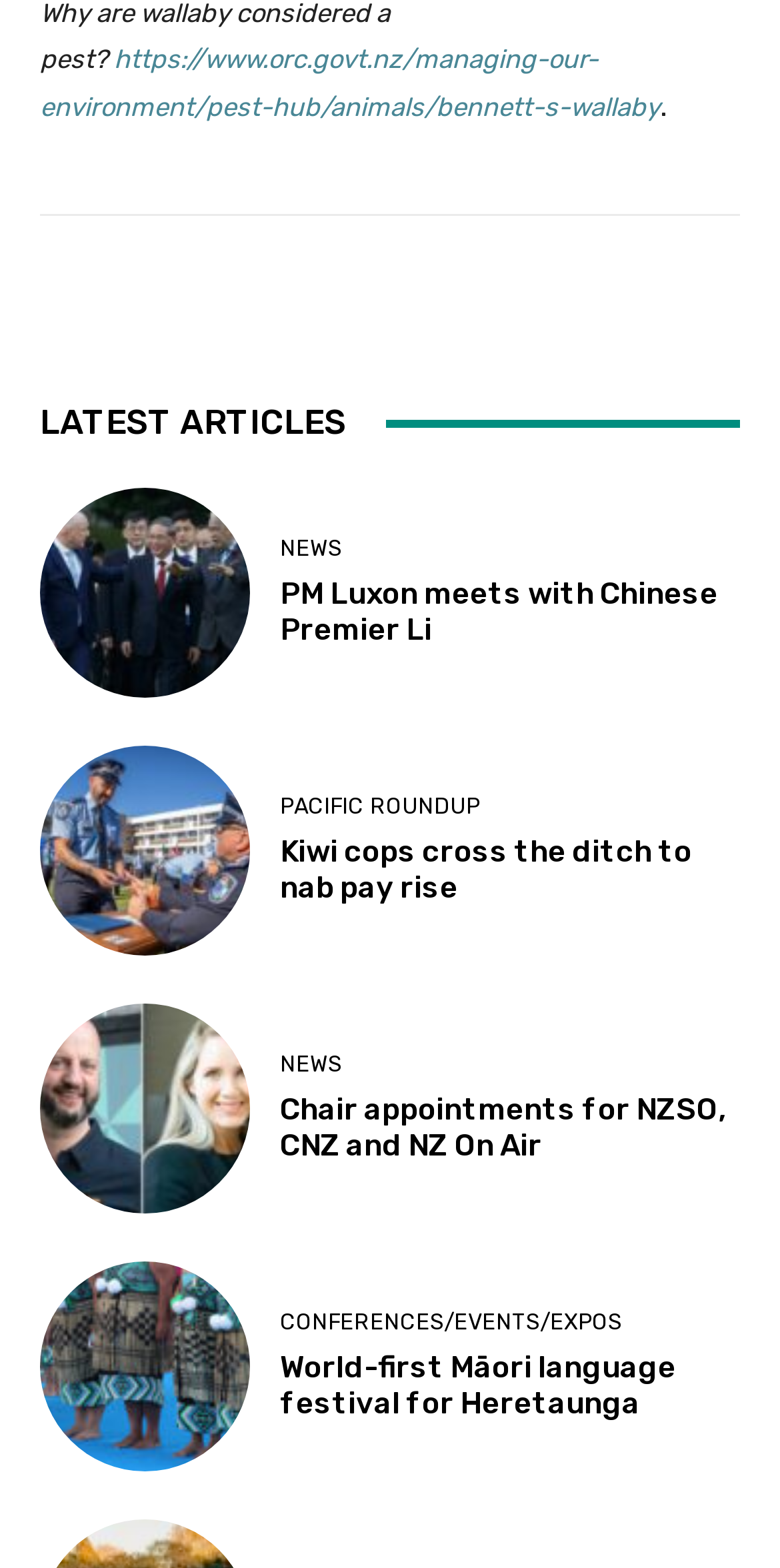Please give a succinct answer to the question in one word or phrase:
What is the title of the article below 'LATEST ARTICLES'?

PM Luxon meets with Chinese Premier Li